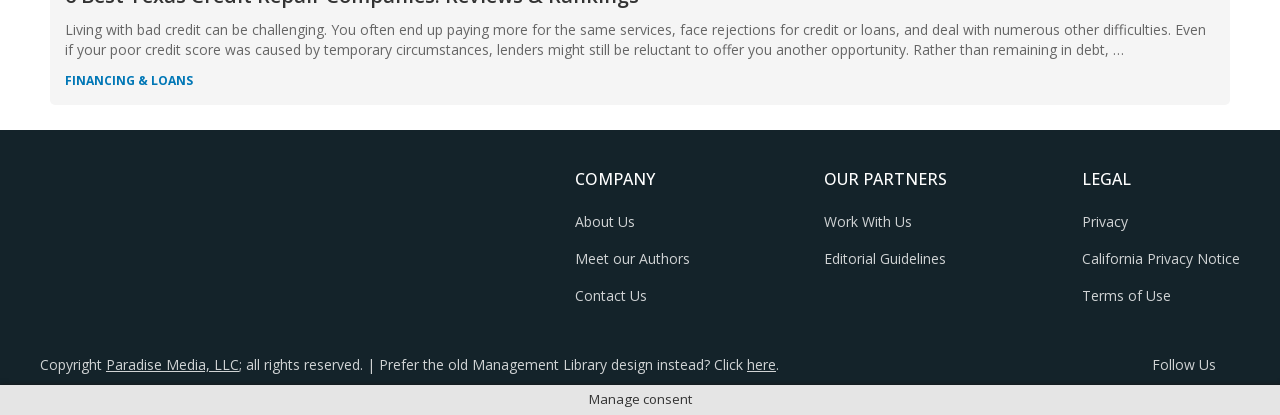Give a succinct answer to this question in a single word or phrase: 
What is the main topic of this webpage?

Bad credit